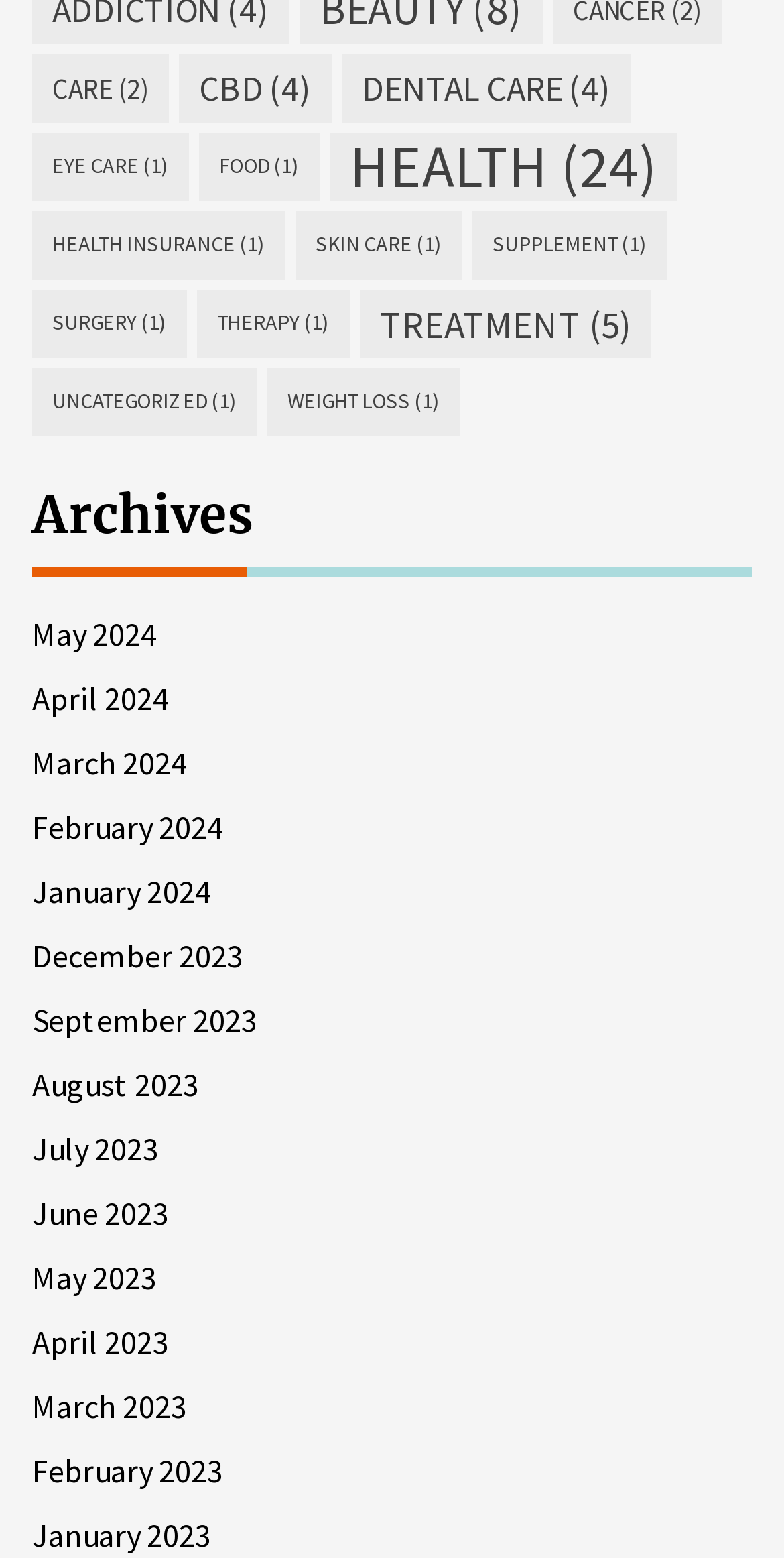Give a one-word or phrase response to the following question: How many months are listed in the archives?

12